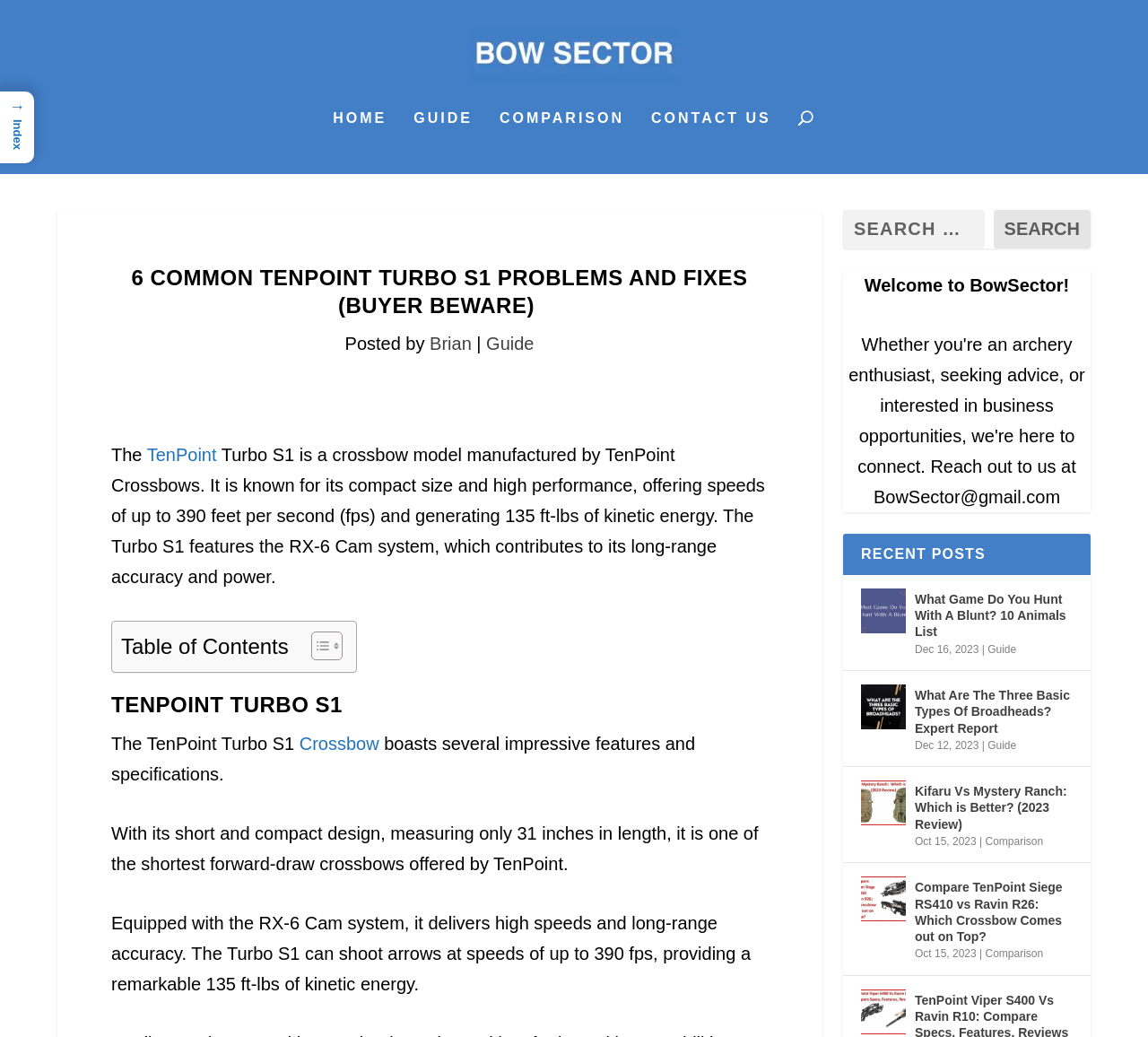Please identify the bounding box coordinates of the area that needs to be clicked to fulfill the following instruction: "Click on the 'HOME' link."

[0.29, 0.107, 0.337, 0.168]